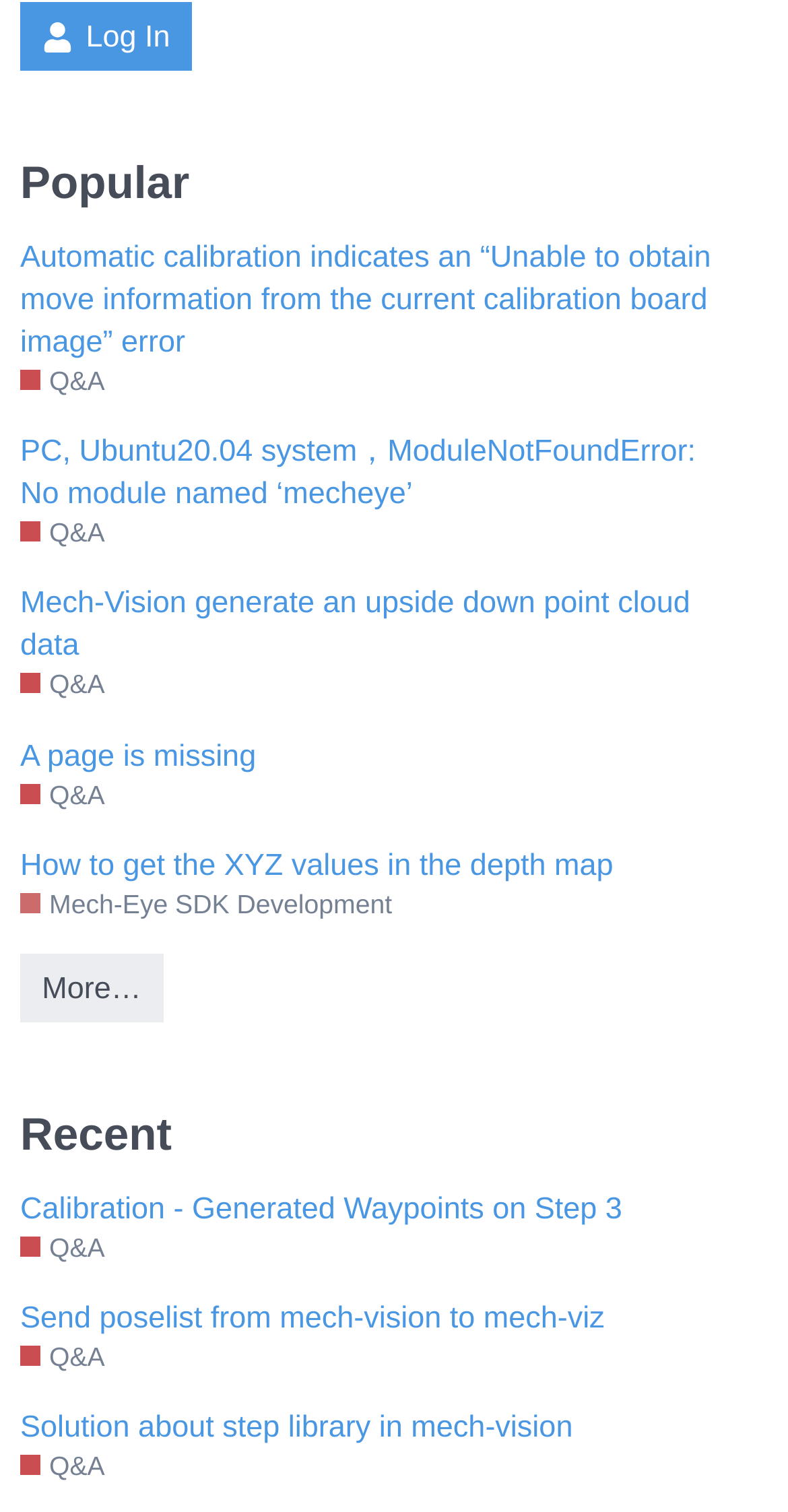Based on the provided description, "Log In", find the bounding box of the corresponding UI element in the screenshot.

[0.026, 0.002, 0.244, 0.047]